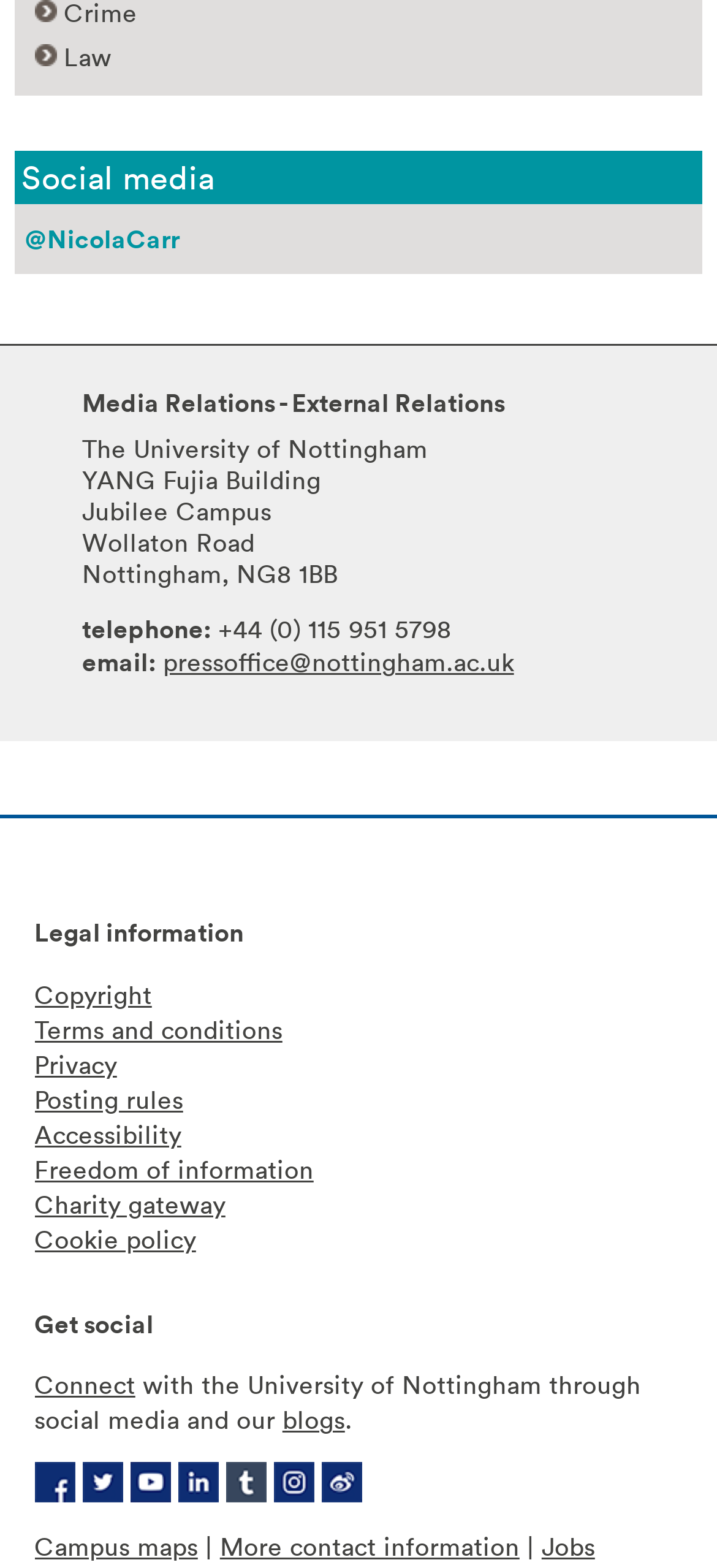Determine the bounding box coordinates for the HTML element described here: "title="Watch us on You Tube"".

[0.181, 0.936, 0.237, 0.958]